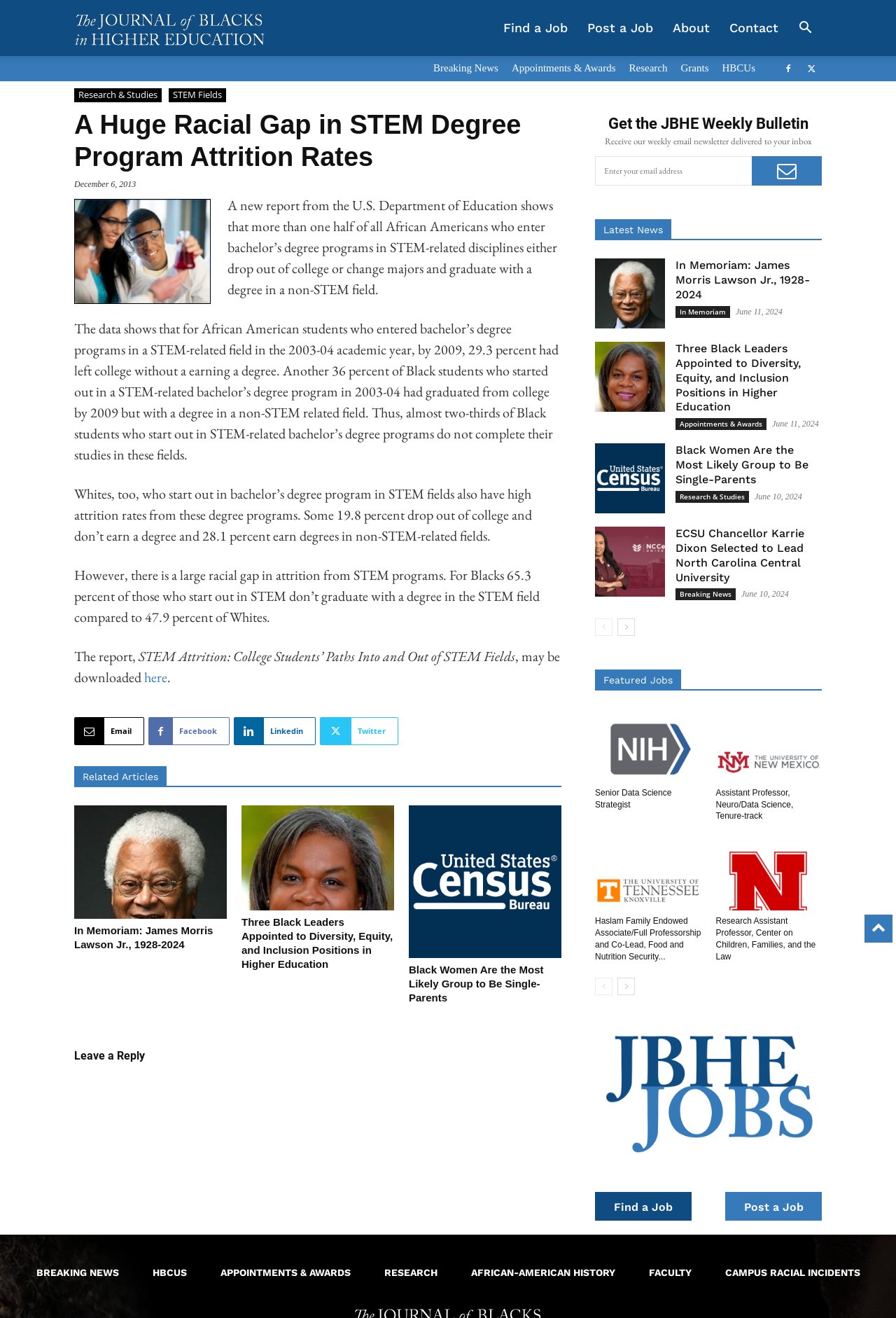Return the bounding box coordinates of the UI element that corresponds to this description: "Assistant Professor, Neuro/Data Science, Tenure-track". The coordinates must be given as four float numbers in the range of 0 and 1, [left, top, right, bottom].

[0.799, 0.598, 0.885, 0.623]